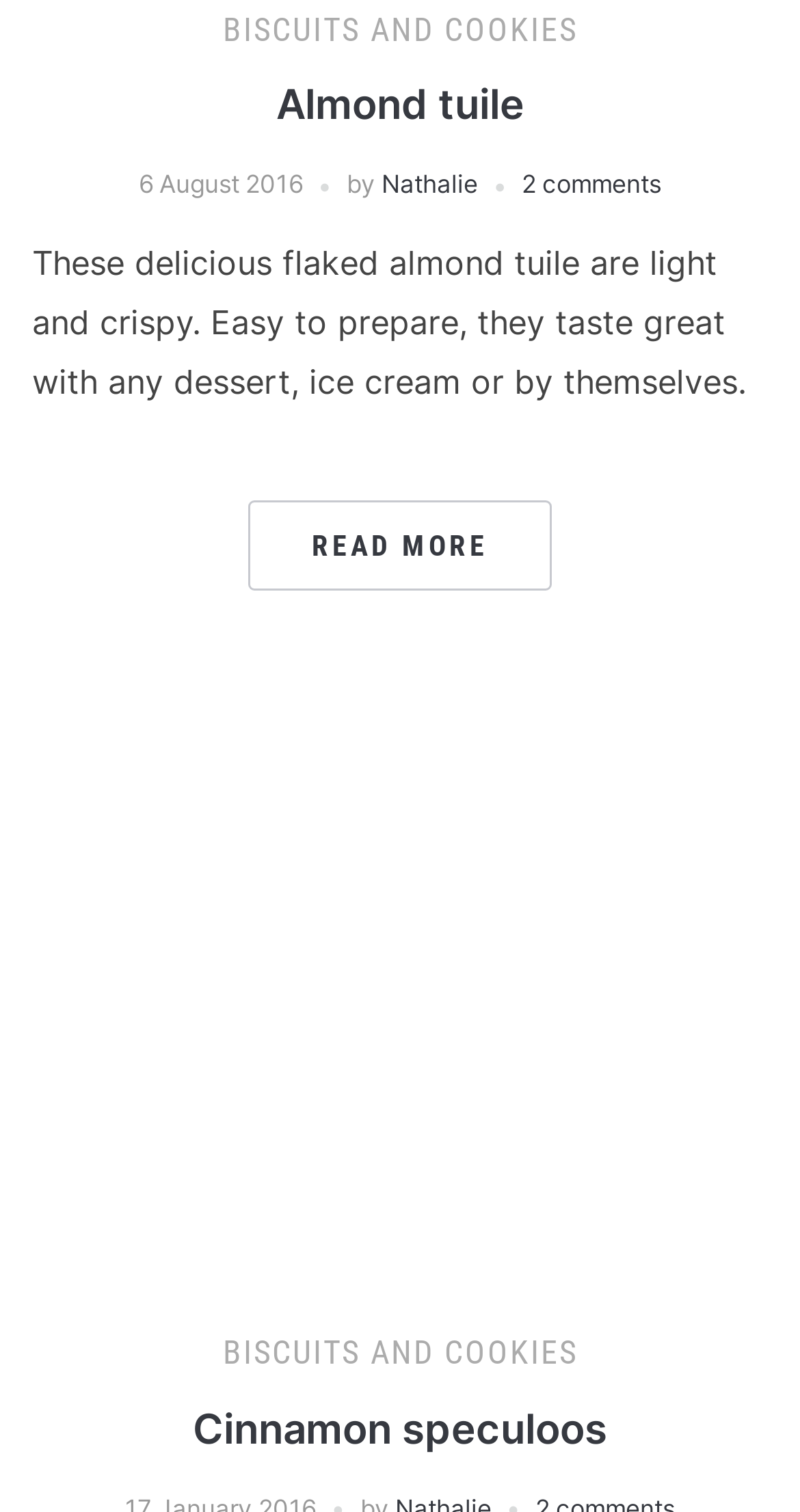What is the date of the article 'Almond tuile'?
Please respond to the question with a detailed and well-explained answer.

I found the text '6 August 2016' near the article title 'Almond tuile', which indicates the date of the article.